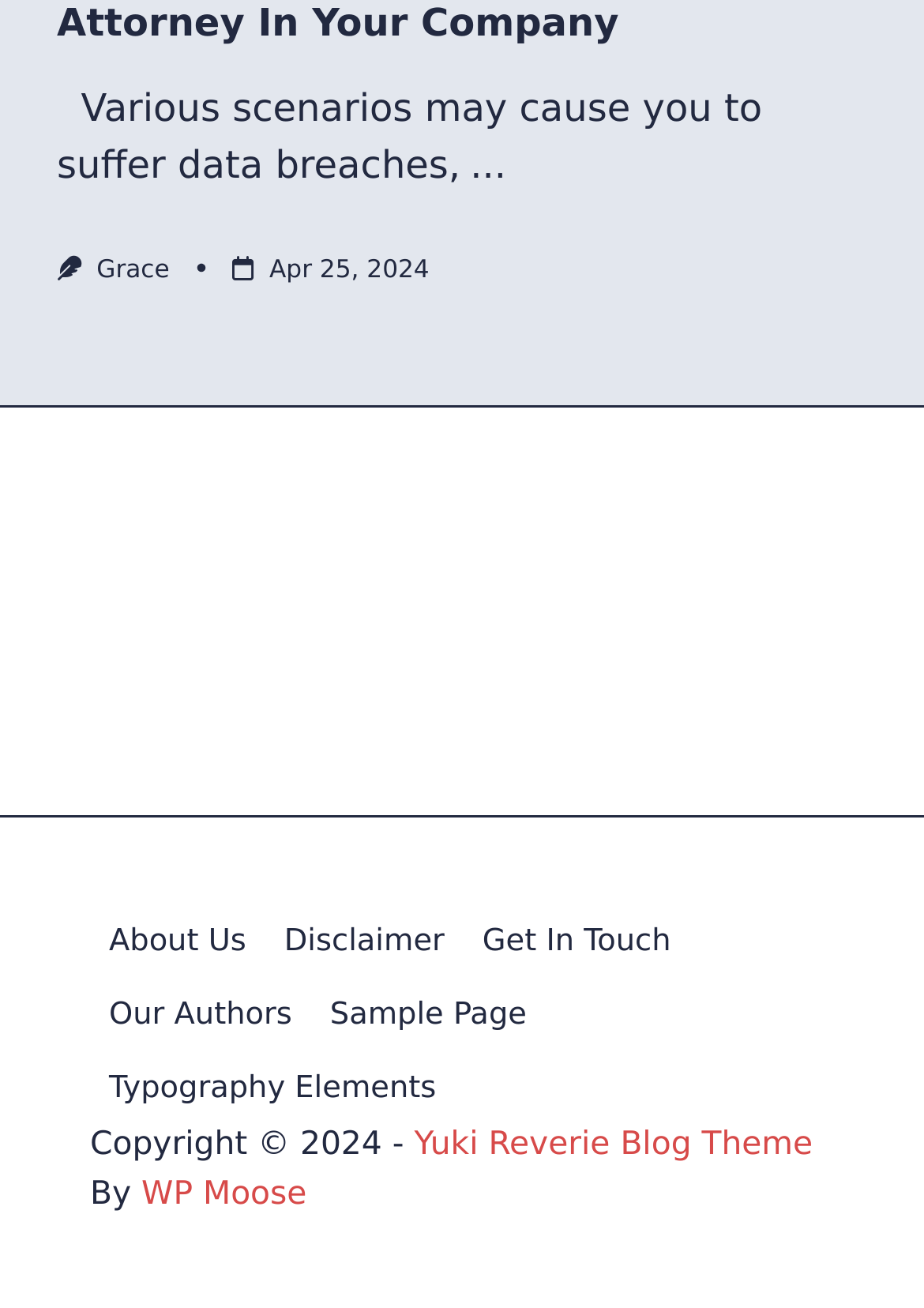Please answer the following question as detailed as possible based on the image: 
What is the topic of the main text?

Based on the StaticText element with ID 610, the main text starts with 'Various scenarios may cause you to suffer data breaches,' which indicates that the topic of the main text is about data breaches.